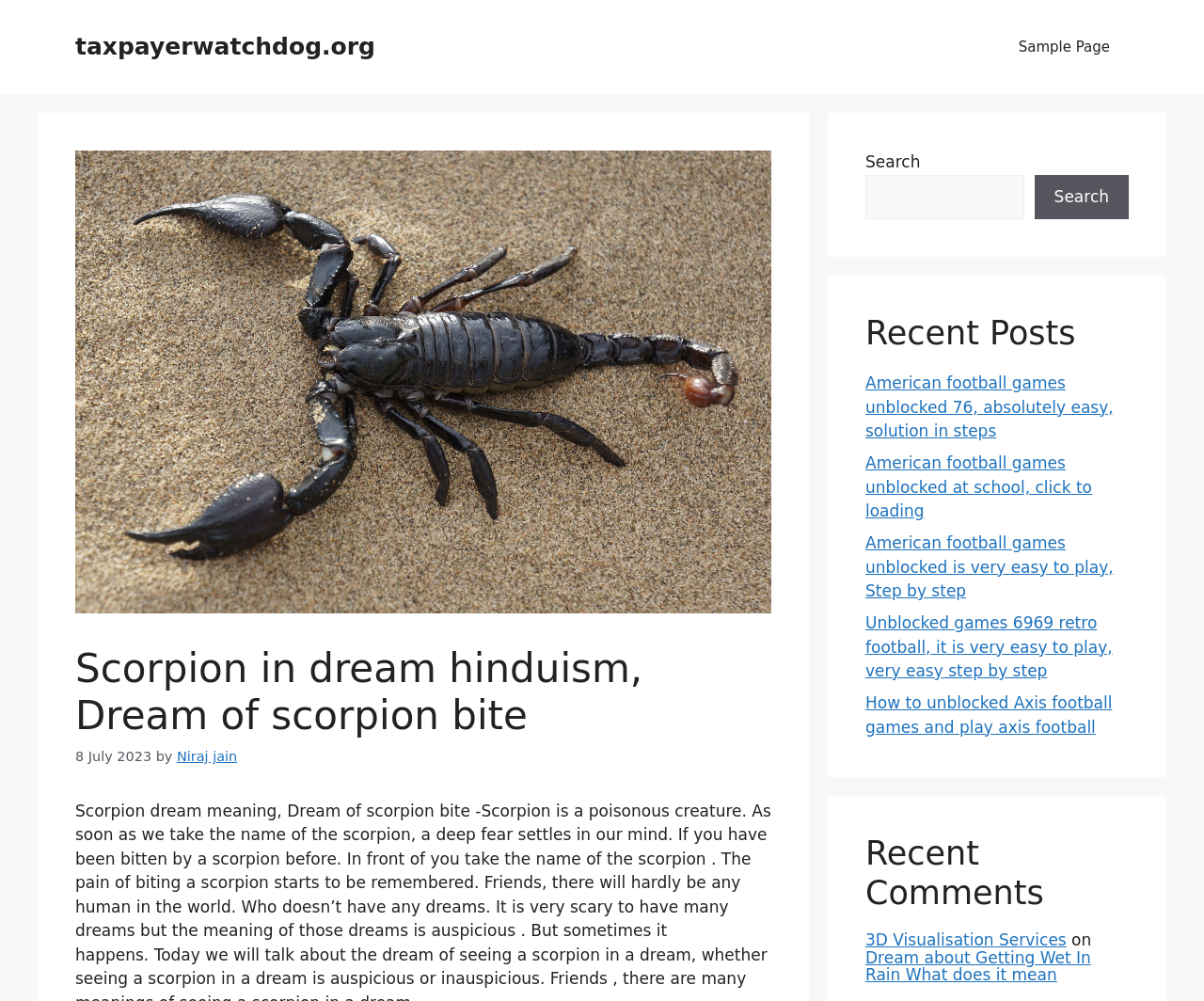Specify the bounding box coordinates of the area to click in order to follow the given instruction: "Visit Sample Page."

[0.83, 0.019, 0.938, 0.075]